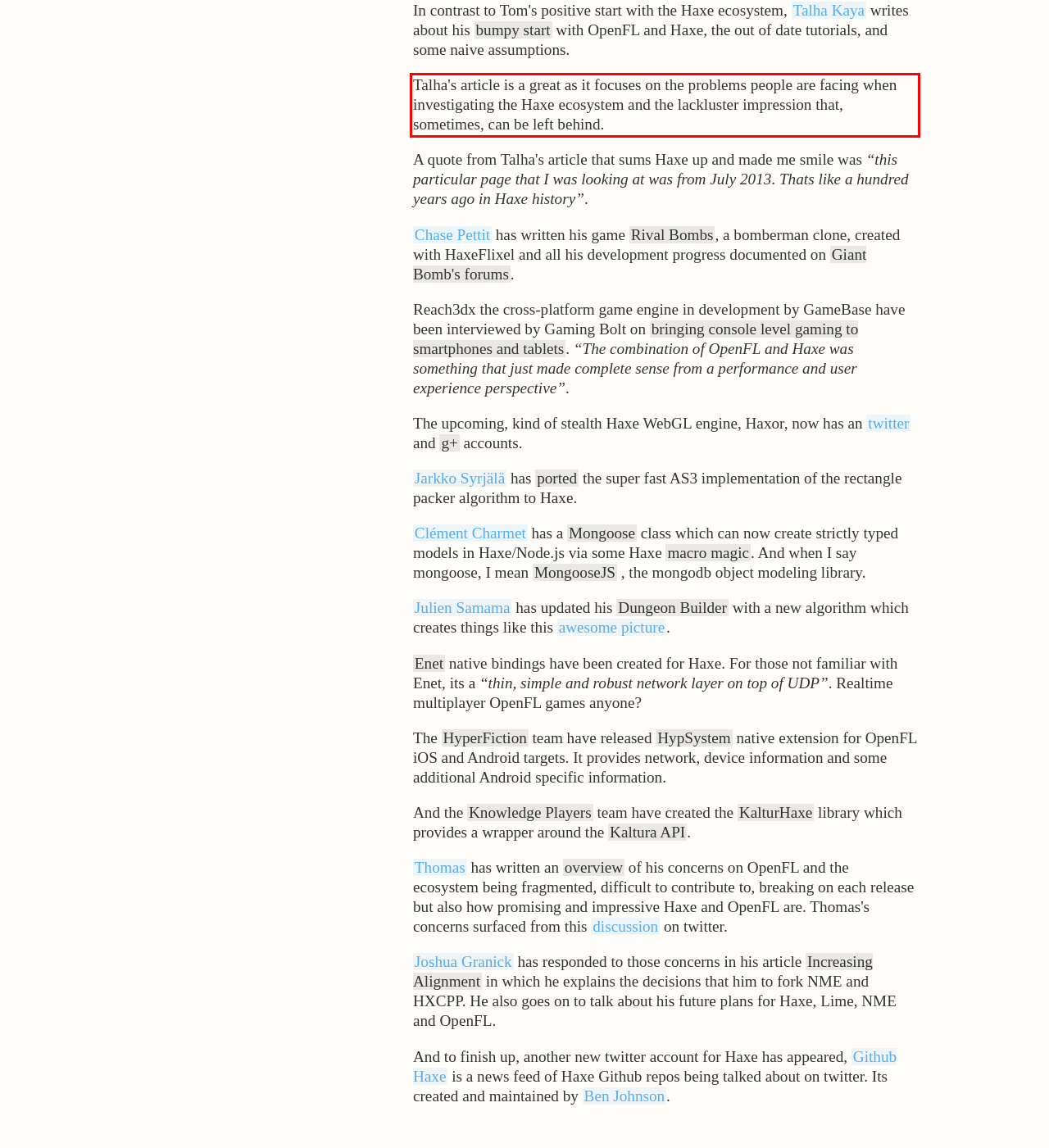Given a webpage screenshot, identify the text inside the red bounding box using OCR and extract it.

Talha's article is a great as it focuses on the problems people are facing when investigating the Haxe ecosystem and the lackluster impression that, sometimes, can be left behind.